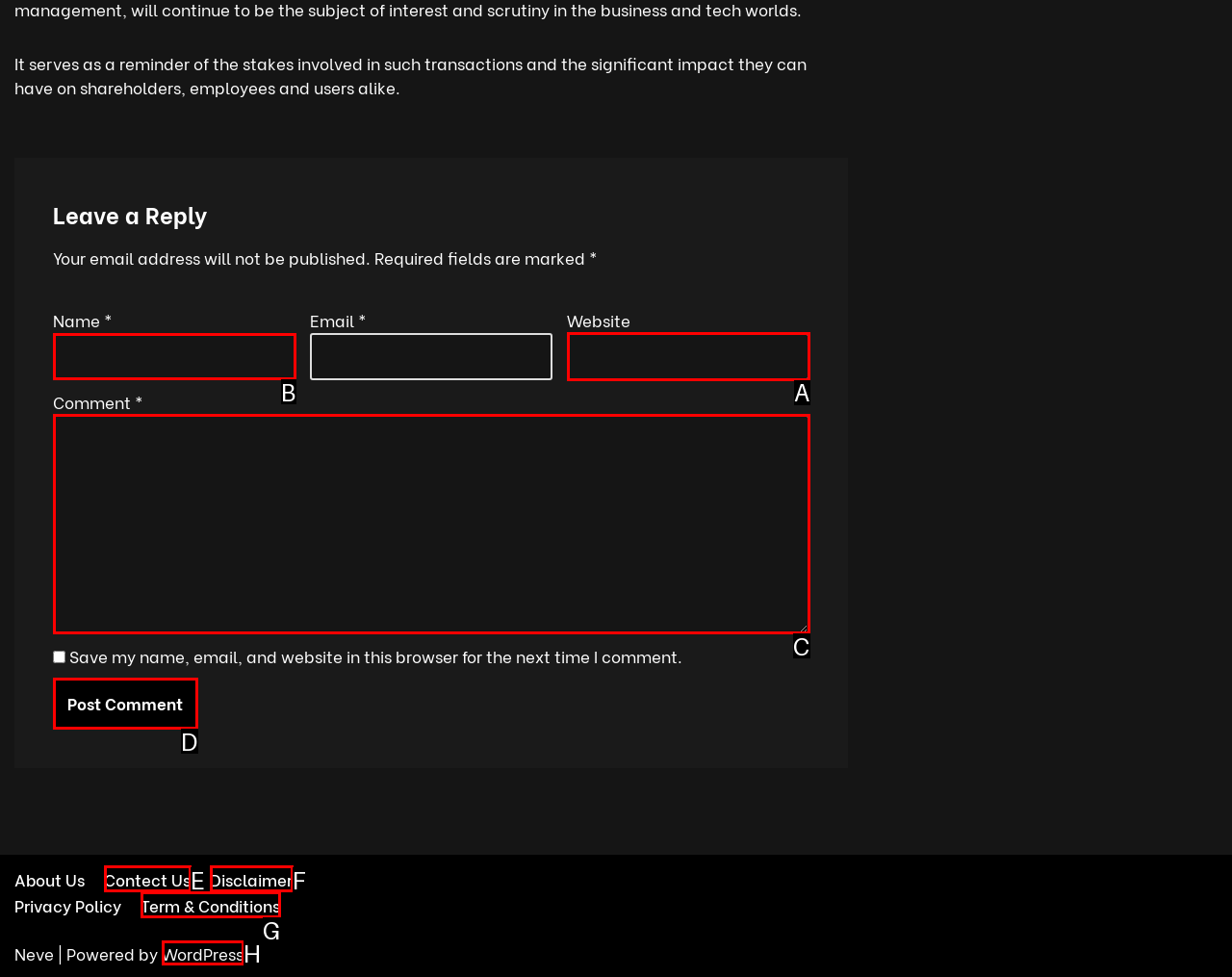Choose the UI element to click on to achieve this task: Enter your name. Reply with the letter representing the selected element.

B